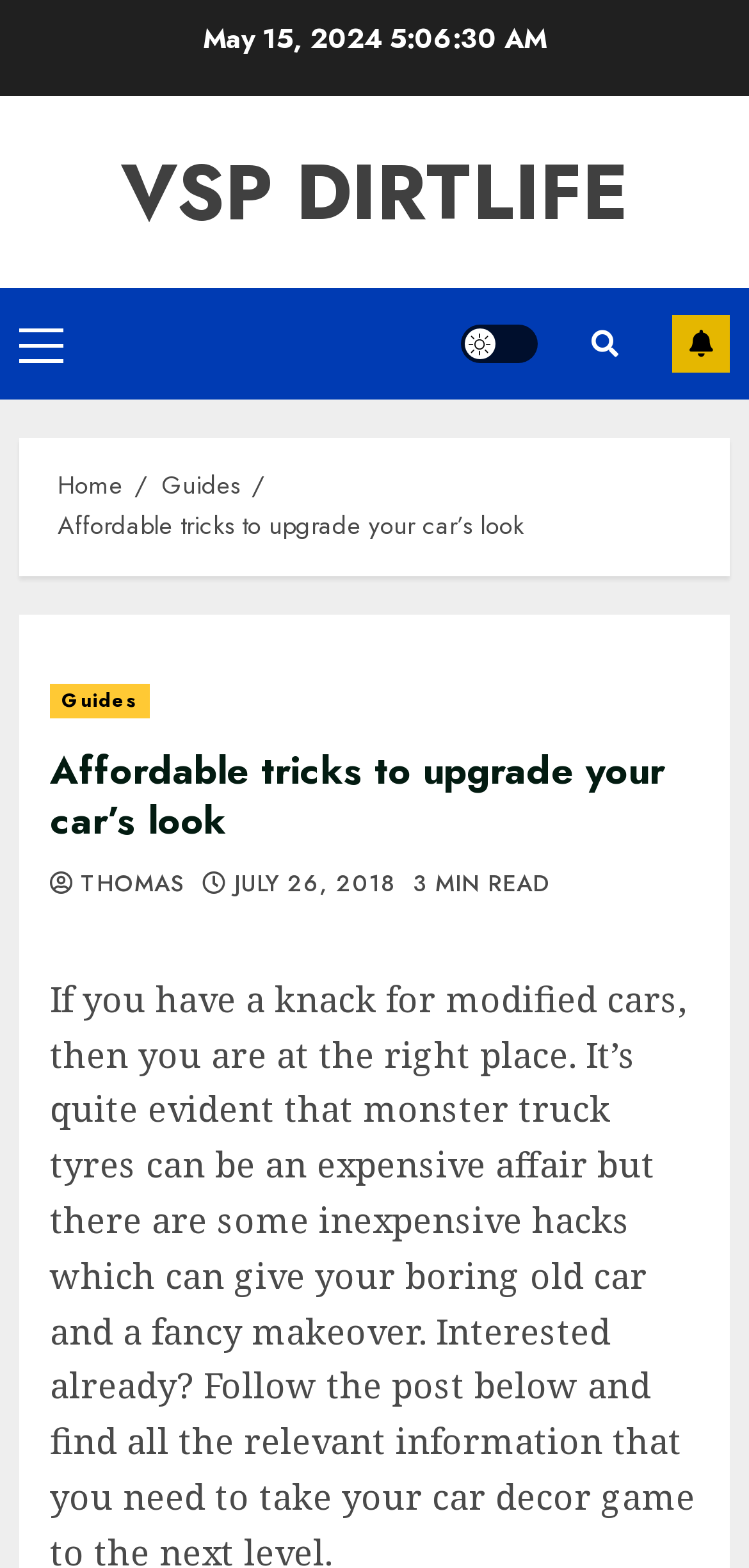How long does it take to read the current article?
Give a single word or phrase as your answer by examining the image.

3 MIN